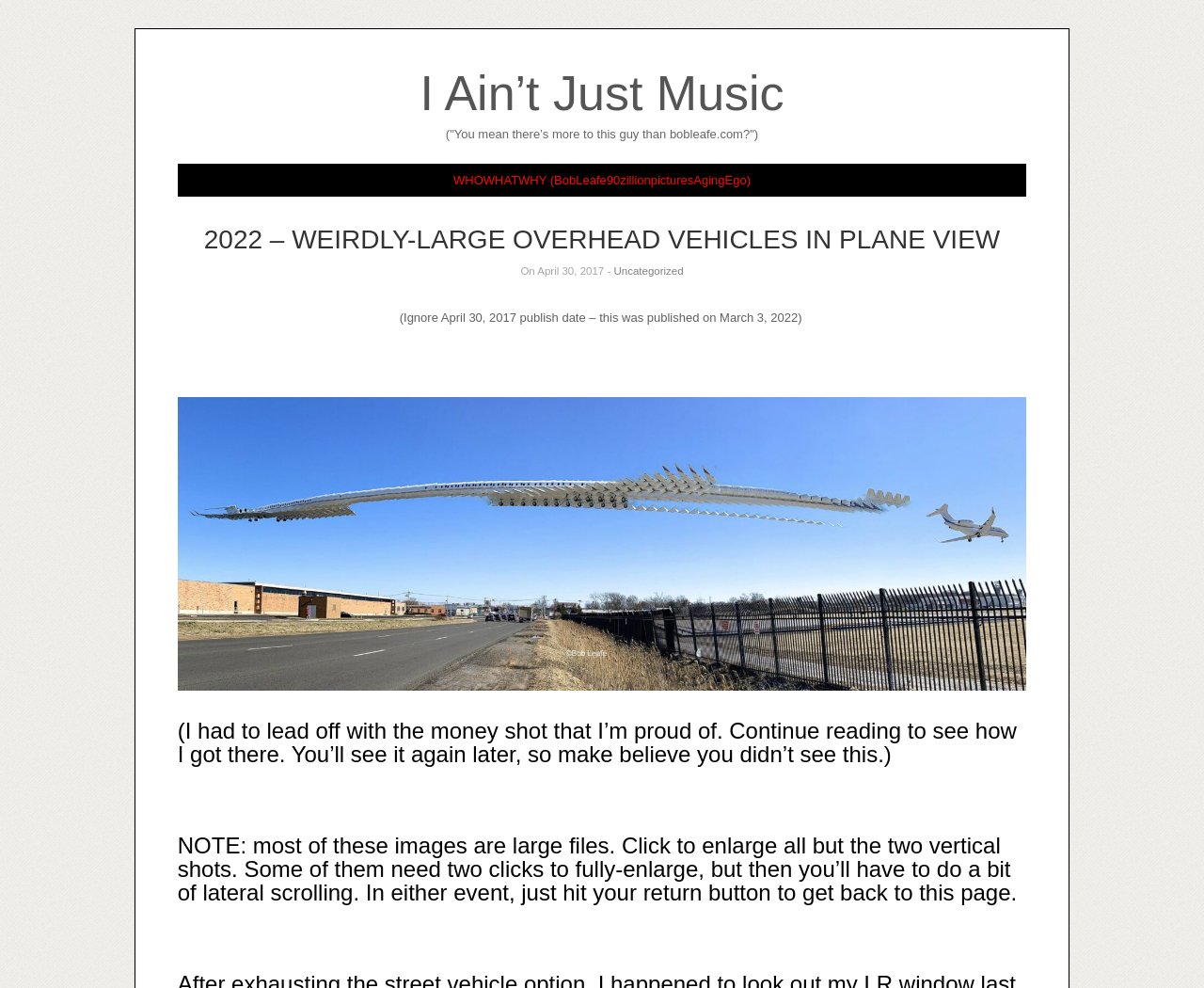Respond concisely with one word or phrase to the following query:
What should you do to get back to this page after enlarging an image?

Hit the return button